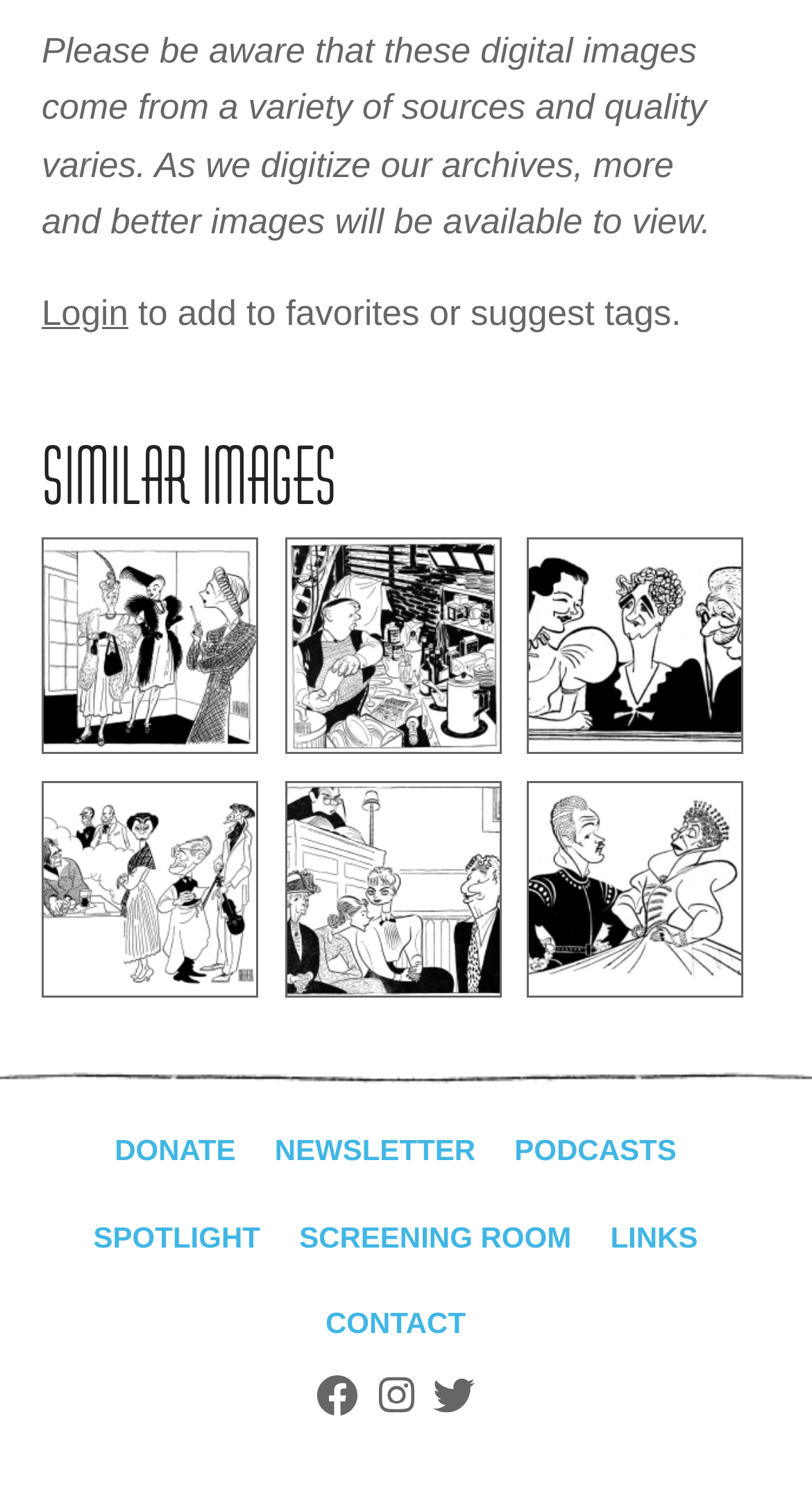What is the purpose of the 'Login' link?
Give a comprehensive and detailed explanation for the question.

The text next to the 'Login' link suggests that logging in allows users to add to favorites or suggest tags, implying that these features are only available to logged-in users.